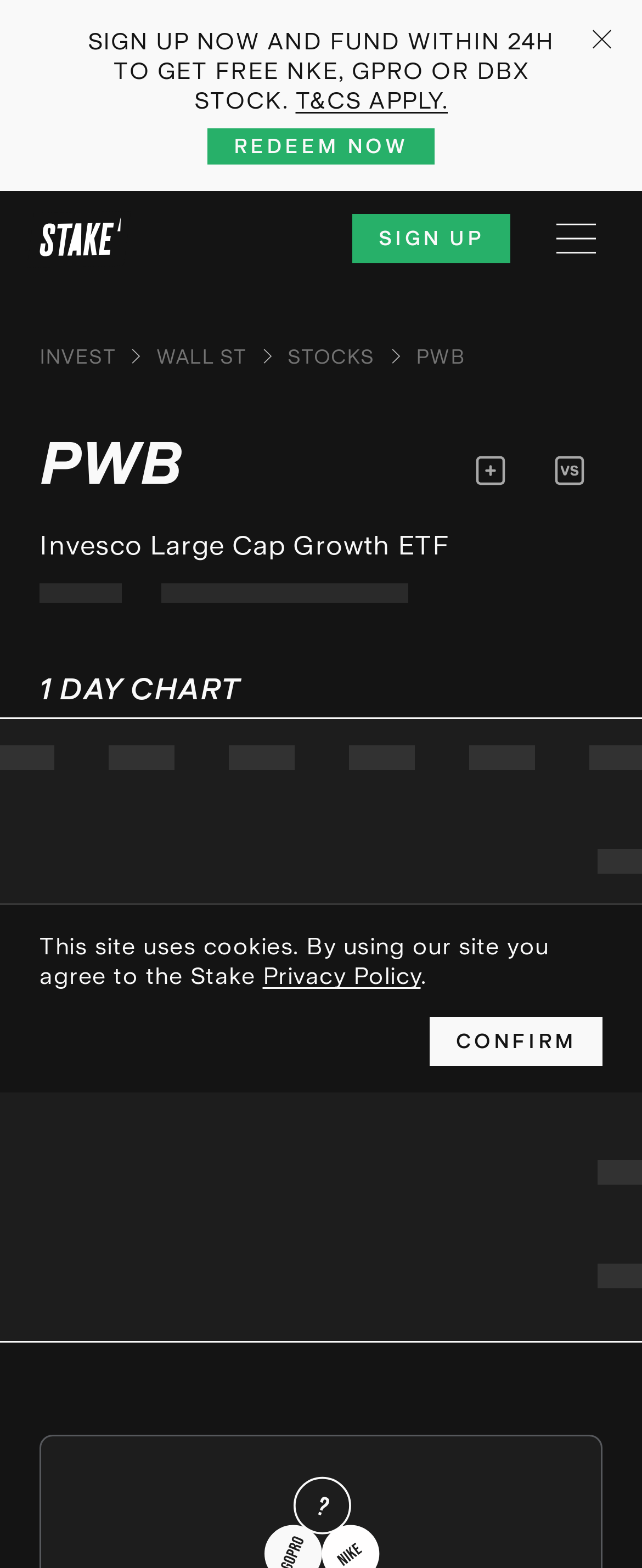Answer the question below using just one word or a short phrase: 
What is the time period for the chart?

1 DAY